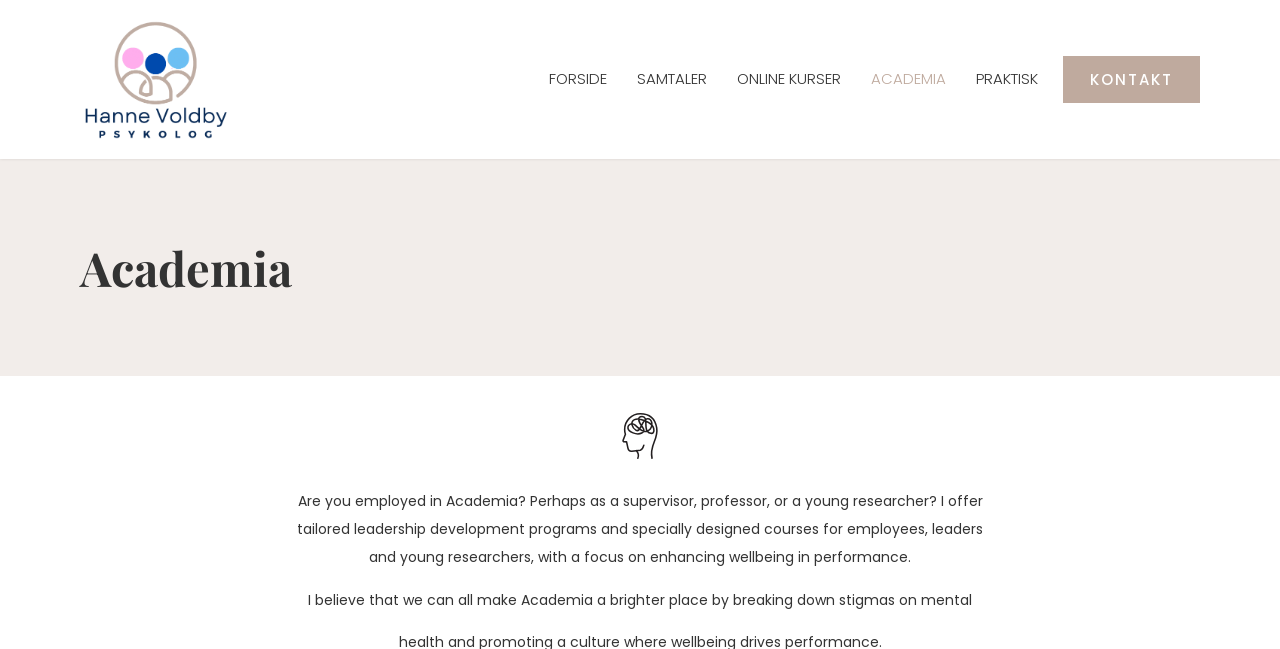Describe every aspect of the webpage in a detailed manner.

The webpage is about Academia, specifically tailored leadership development programs and courses for employees, leaders, and young researchers. At the top left of the page, there is a link to the homepage labeled "Academia - Hanne Voldby". Below this, there is a row of links, including "FORSIDE", "SAMTALER", "ONLINE KURSER", "ACADEMIA", "PRAKTISK", and "KONTAKT", which are positioned from left to right. 

In the middle of the page, there is a heading titled "Academia". Below this heading, there is an image, which is positioned to the left. To the right of the image, there is a paragraph of text that describes the purpose of the webpage, which is to offer tailored leadership development programs and specially designed courses for employees, leaders, and young researchers, with a focus on enhancing wellbeing in performance. 

Below this paragraph, there is another paragraph of text that continues the idea of making Academia a brighter place by breaking down stigmas on mental wellbeing. Overall, the webpage appears to be a personal or professional website focused on providing resources and support for individuals in academia.